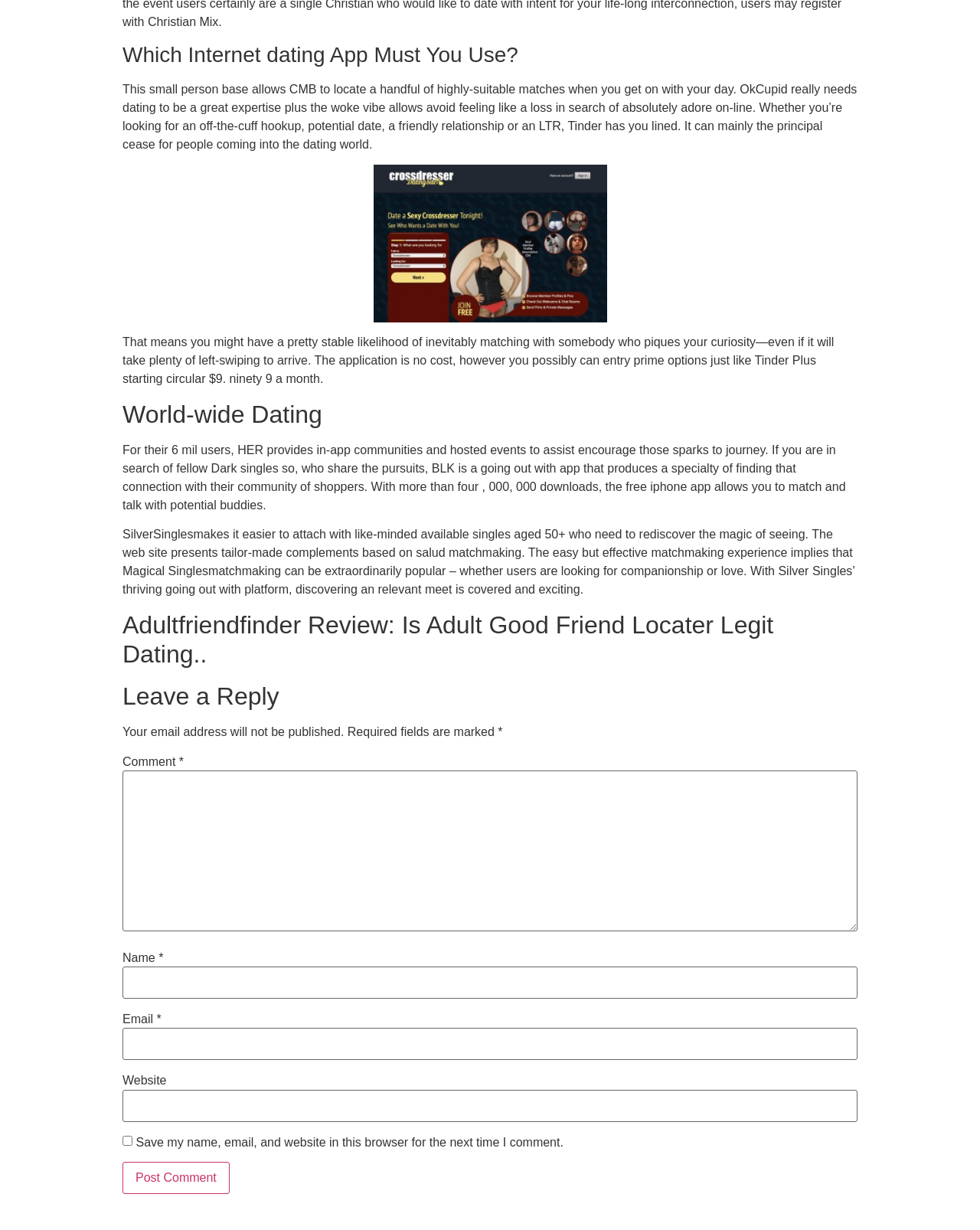Based on the image, give a detailed response to the question: What is the purpose of the 'Leave a Reply' section?

The 'Leave a Reply' section appears to be a comment form, allowing users to input their name, email, and website, and leave a comment on the article, suggesting that its purpose is to facilitate user engagement and discussion.